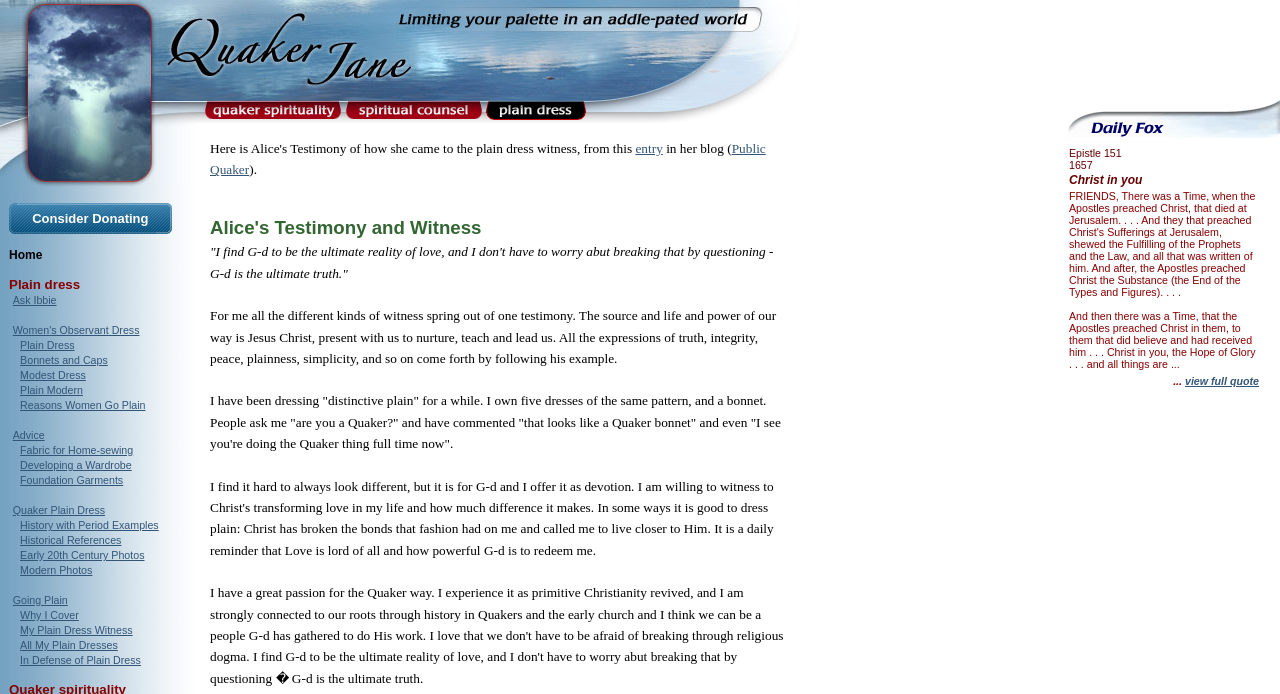Locate the bounding box coordinates of the element to click to perform the following action: 'Get started with HACCP implementation'. The coordinates should be given as four float values between 0 and 1, in the form of [left, top, right, bottom].

None